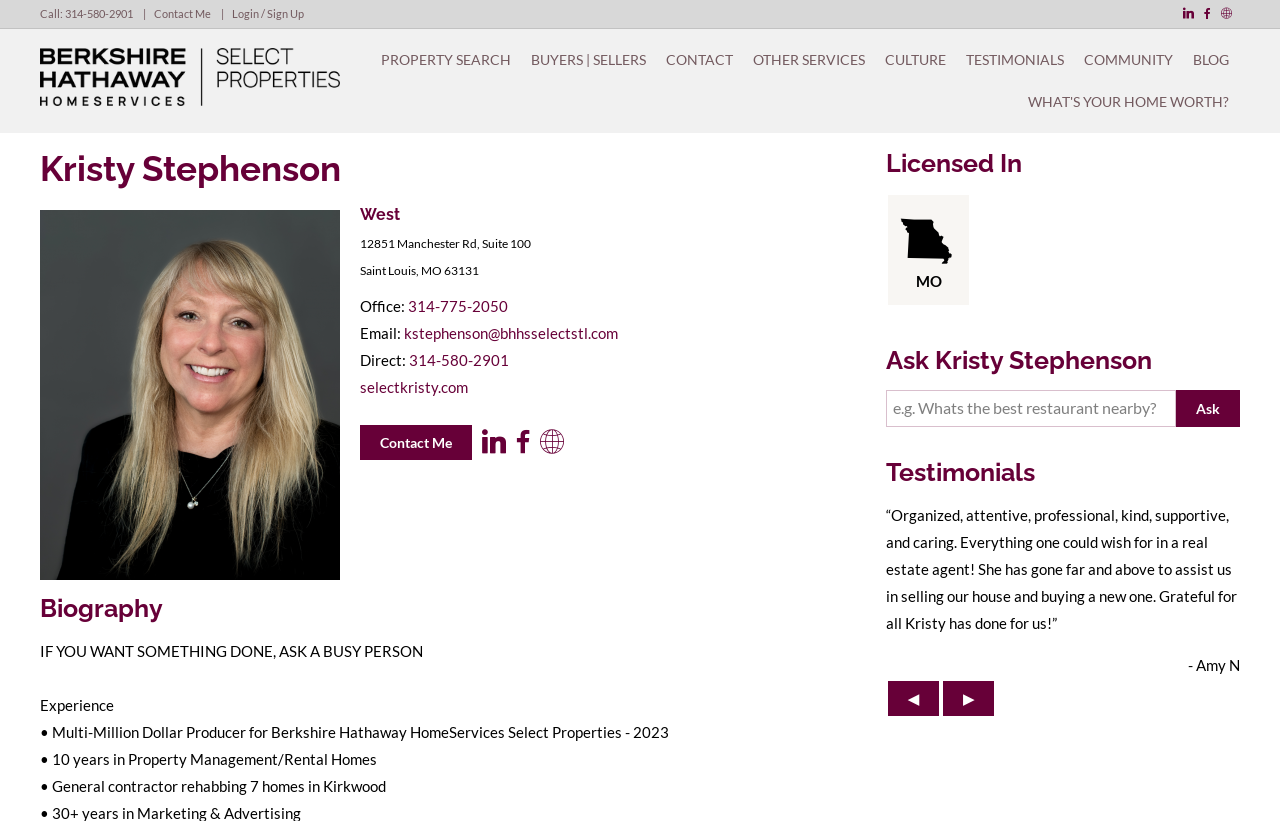Please give the bounding box coordinates of the area that should be clicked to fulfill the following instruction: "Call Kristy Stephenson". The coordinates should be in the format of four float numbers from 0 to 1, i.e., [left, top, right, bottom].

[0.051, 0.009, 0.104, 0.024]